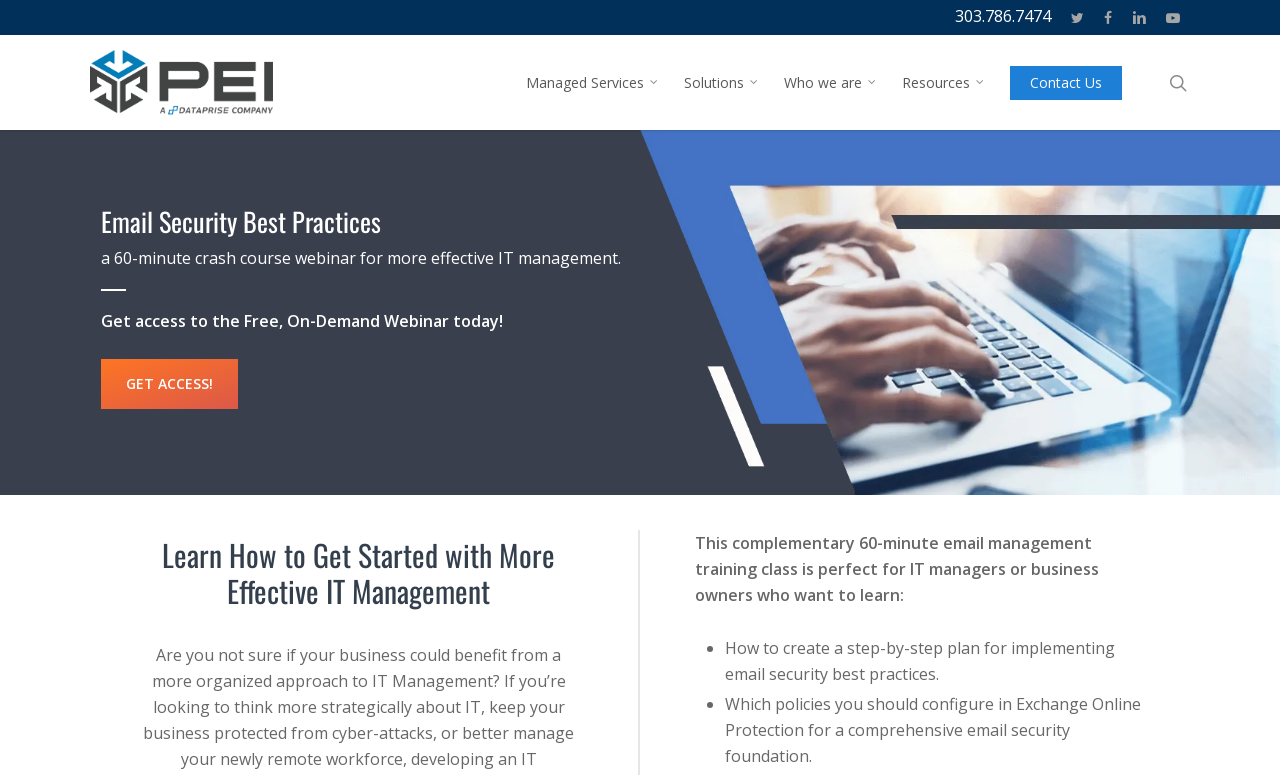Locate the bounding box coordinates of the clickable area to execute the instruction: "click the PEI link". Provide the coordinates as four float numbers between 0 and 1, represented as [left, top, right, bottom].

[0.07, 0.065, 0.213, 0.148]